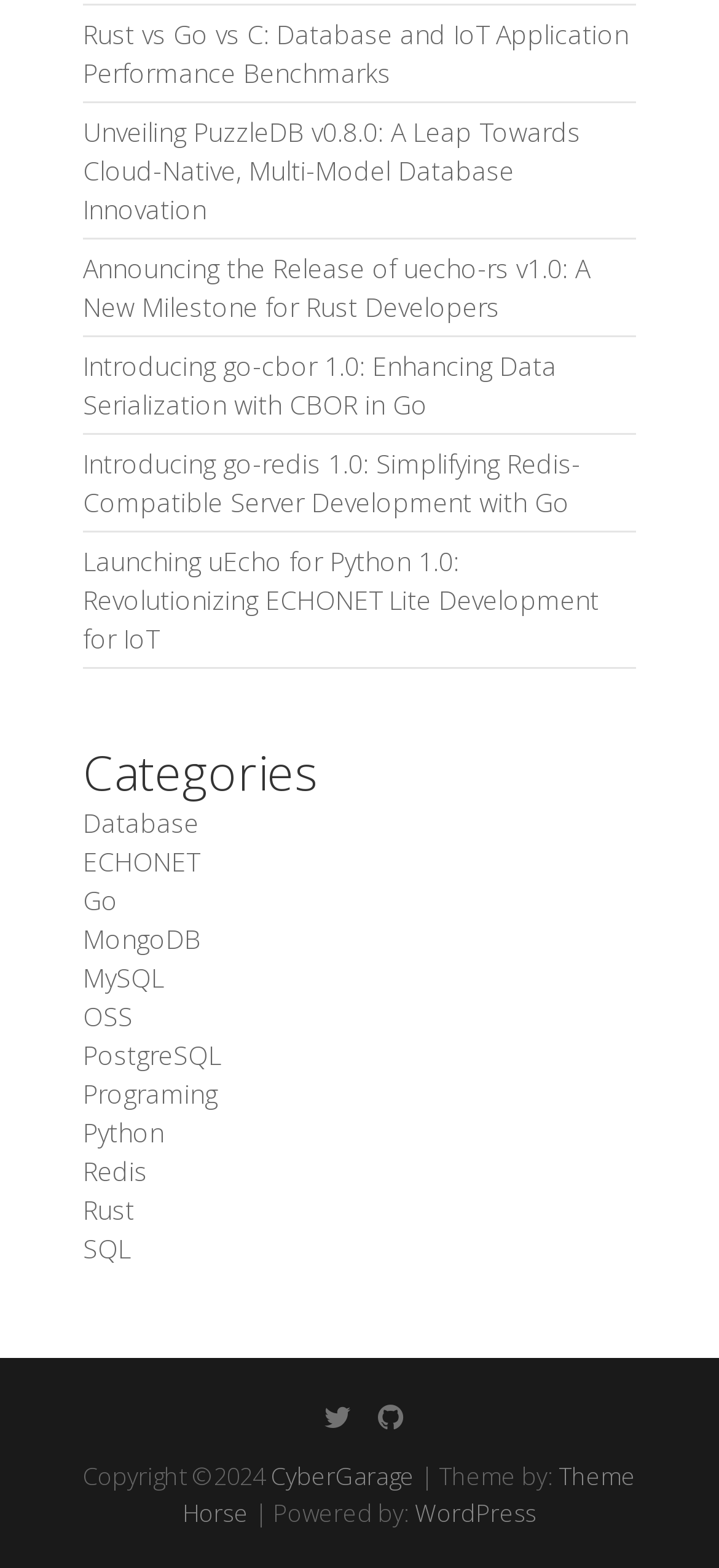Highlight the bounding box coordinates of the region I should click on to meet the following instruction: "Read about Rust vs Go vs C database and IoT application performance benchmarks".

[0.115, 0.011, 0.874, 0.058]